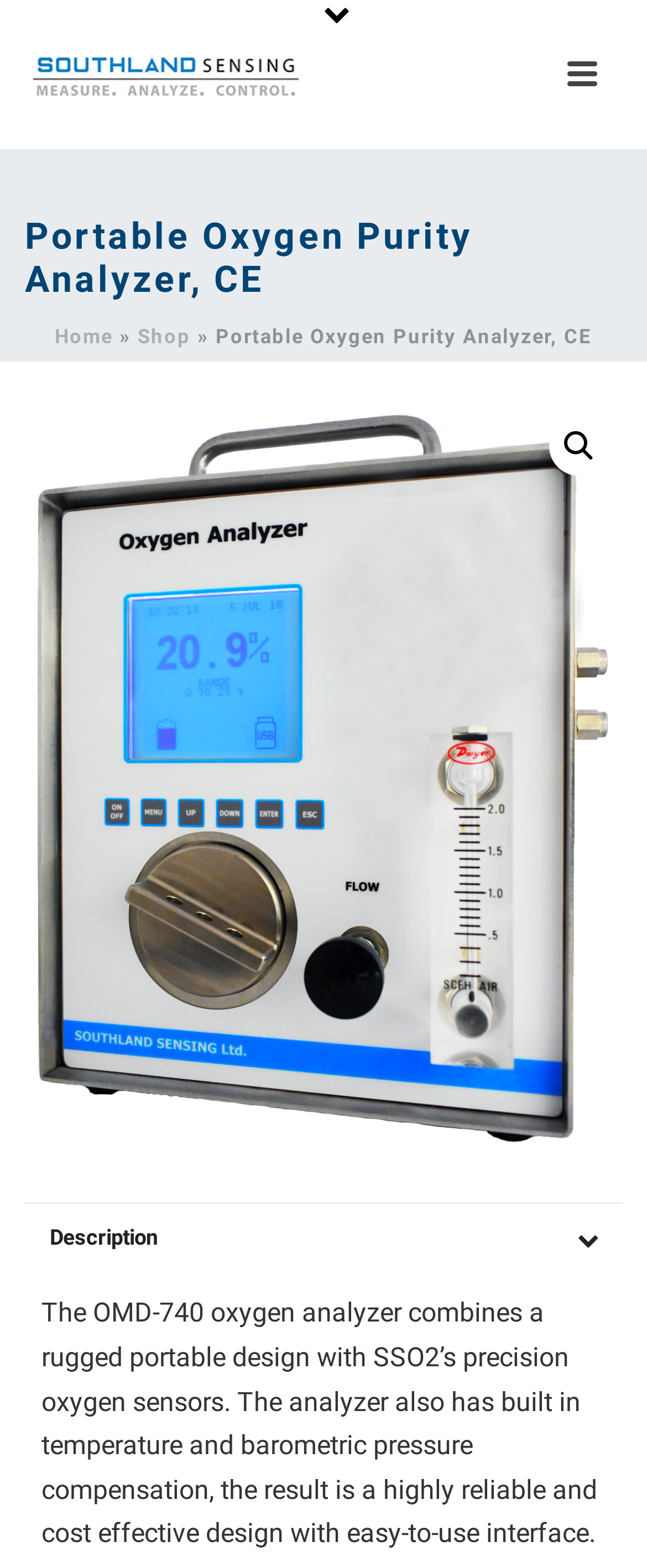What is the name of the oxygen analyzer?
Using the picture, provide a one-word or short phrase answer.

OMD-740